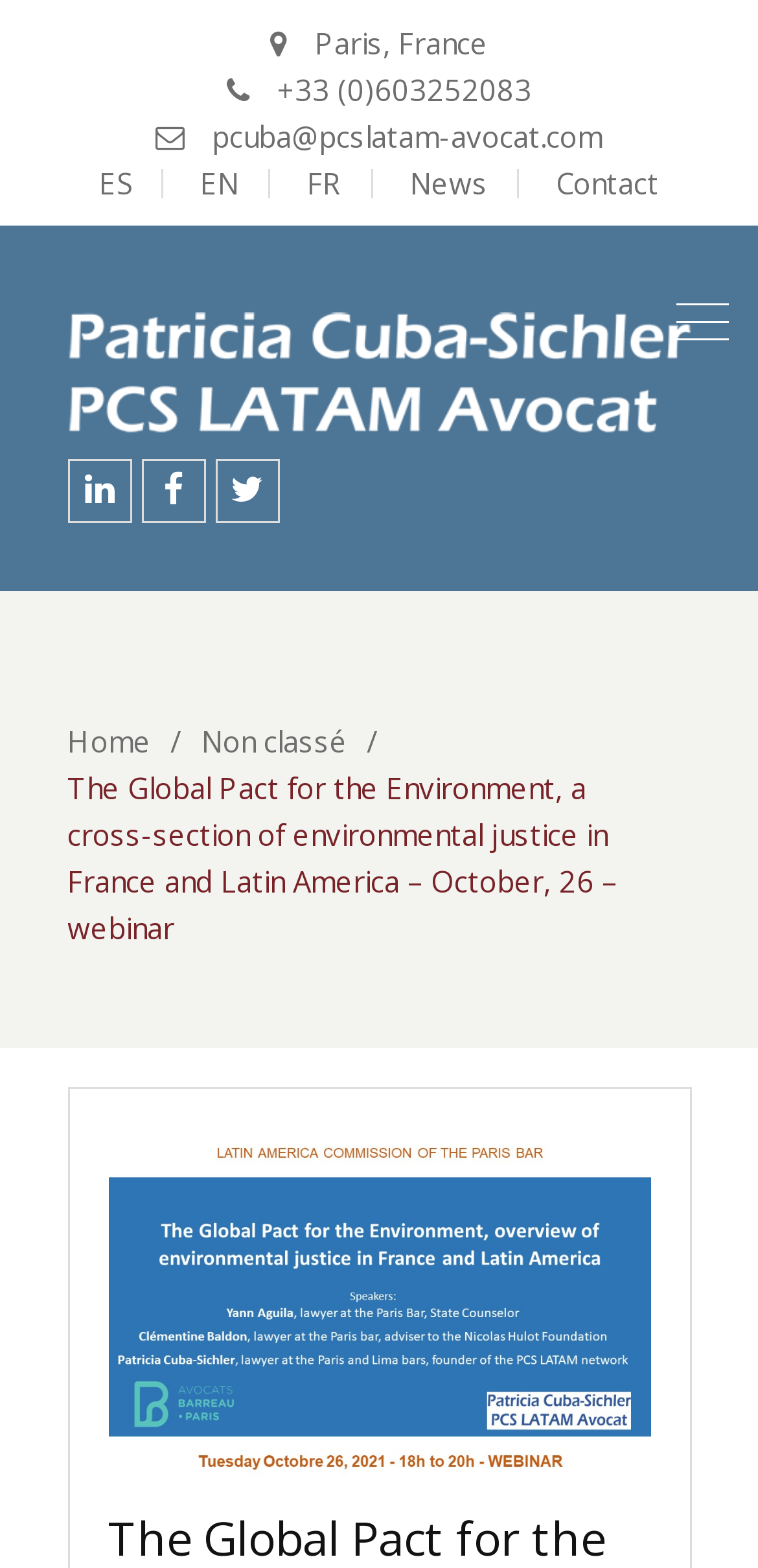Give a complete and precise description of the webpage's appearance.

The webpage appears to be a personal or professional website, possibly belonging to Patricia Cuba-Sichler, an avocate (lawyer) based in Peru and France. At the top of the page, there is a header section with the title "The Global Pact for the Environment – October, 26" and contact information, including an address in Paris, France, a phone number, and an email address.

Below the header, there is a language selection menu with options for Spanish, English, and French. Next to the language menu, there are links to "News" and "Contact" pages. On the right side of the header, there is a profile picture of Patricia Cuba-Sichler with a link to her profile page.

The main content of the page is divided into two sections. The top section has a navigation menu with breadcrumbs, showing the current page's location in the website's hierarchy. The breadcrumbs links include "Home" and "Non classé" (Uncategorized).

The main content section has a title "The Global Pact for the Environment, a cross-section of environmental justice in France and Latin America – October, 26 – webinar". Below the title, there is a large image related to the global pact for the environment, featuring Yann Aguila and Clementine Baldon, with a caption "The deal of the century". This image takes up most of the page's width and height.

There are also three icons or menu elements on the left side of the page, which appear to be part of a menu or navigation system. These icons are not explicitly labeled, but they may represent different sections or features of the website.